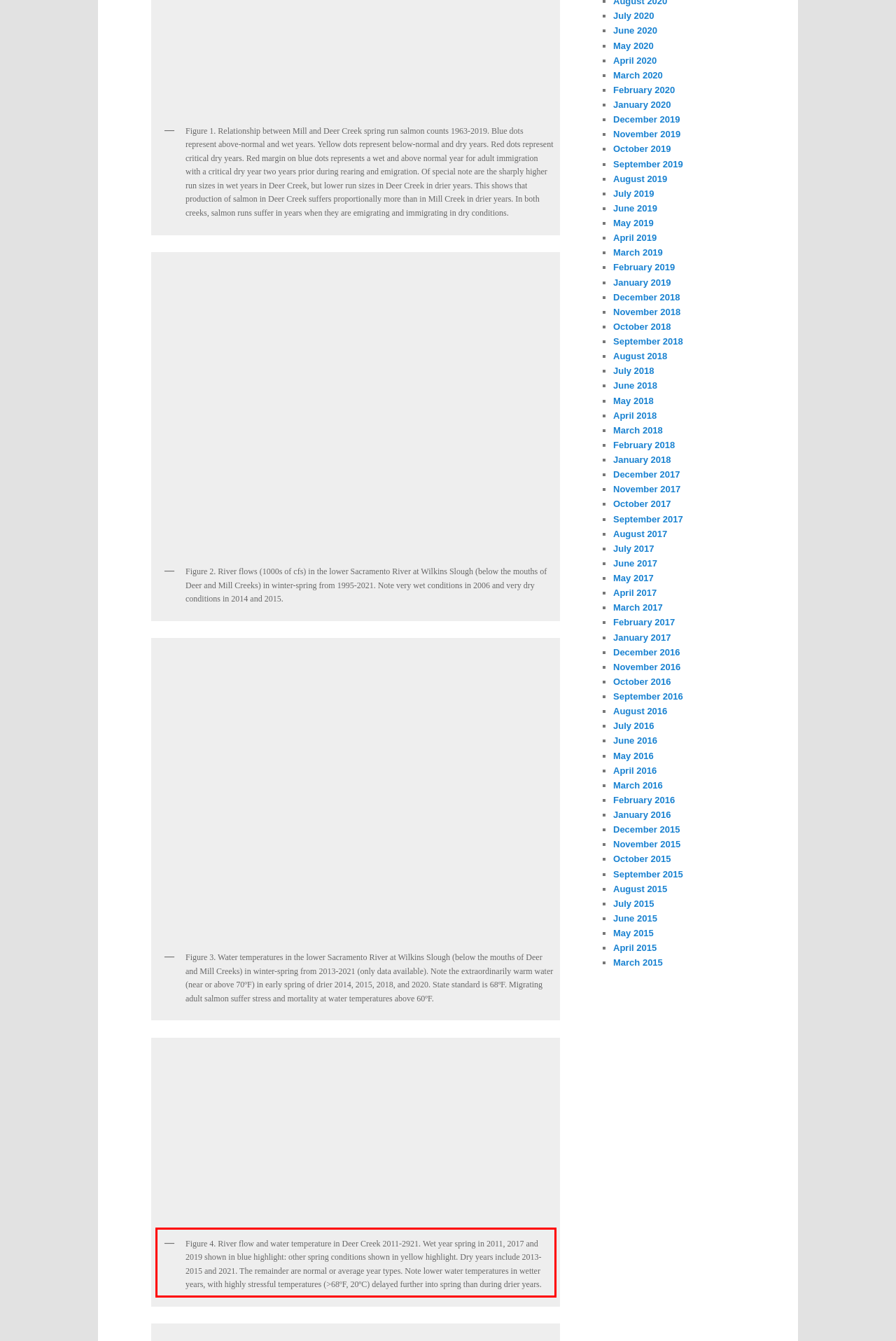Identify the text within the red bounding box on the webpage screenshot and generate the extracted text content.

Figure 4. River flow and water temperature in Deer Creek 2011-2921. Wet year spring in 2011, 2017 and 2019 shown in blue highlight: other spring conditions shown in yellow highlight. Dry years include 2013-2015 and 2021. The remainder are normal or average year types. Note lower water temperatures in wetter years, with highly stressful temperatures (>68ºF, 20ºC) delayed further into spring than during drier years.